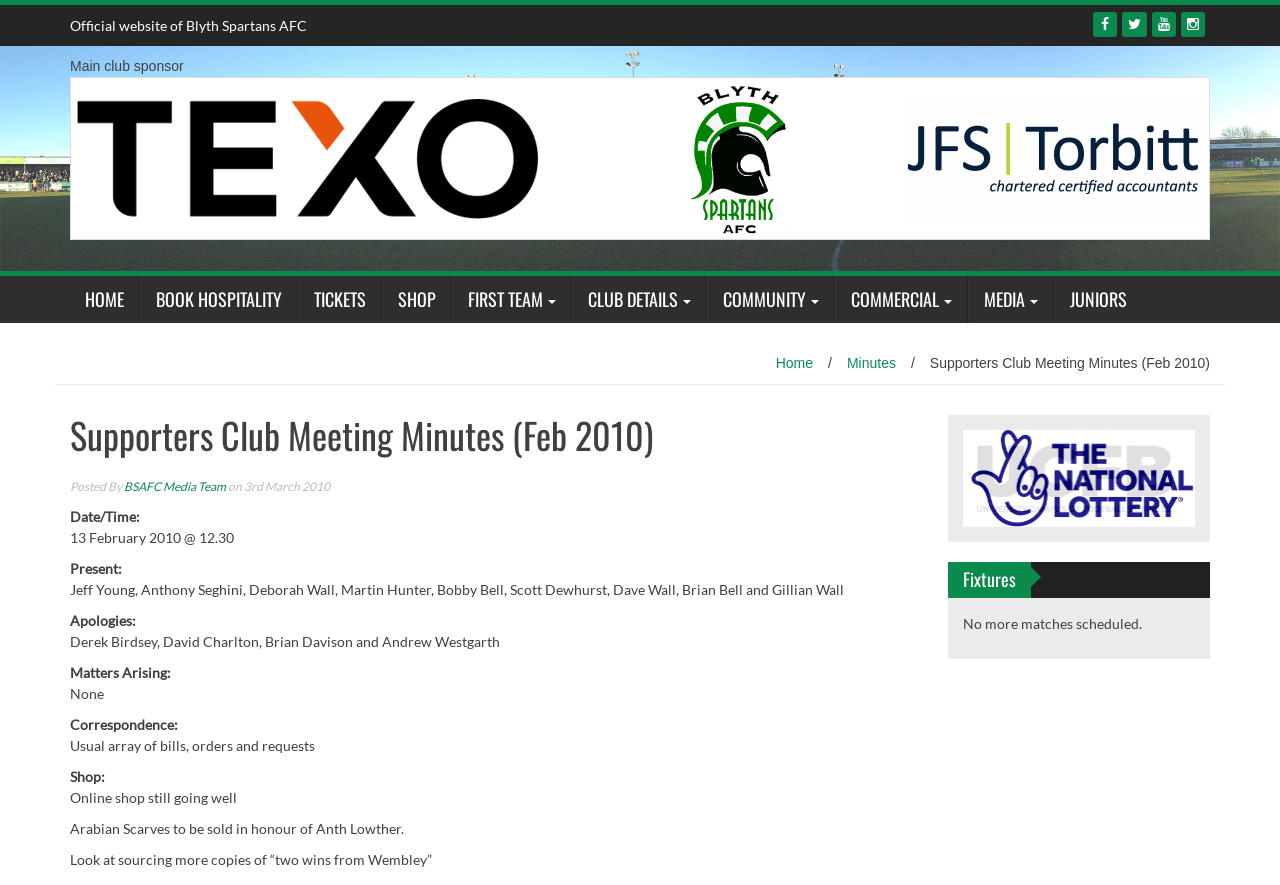What is the topic of the 'Correspondence' section?
Look at the screenshot and respond with one word or a short phrase.

Bills and orders